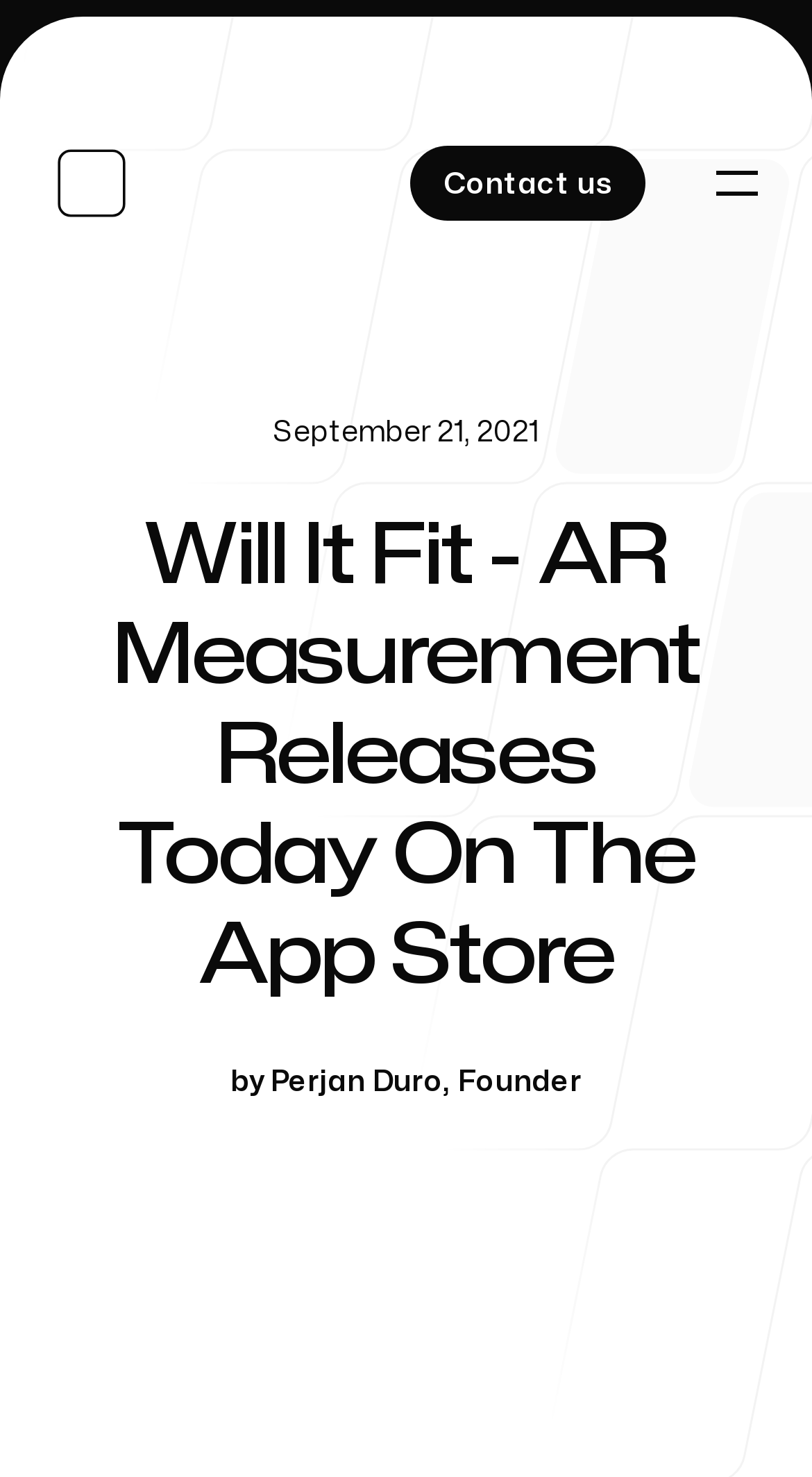Answer the question using only a single word or phrase: 
How many navigation links are there?

3